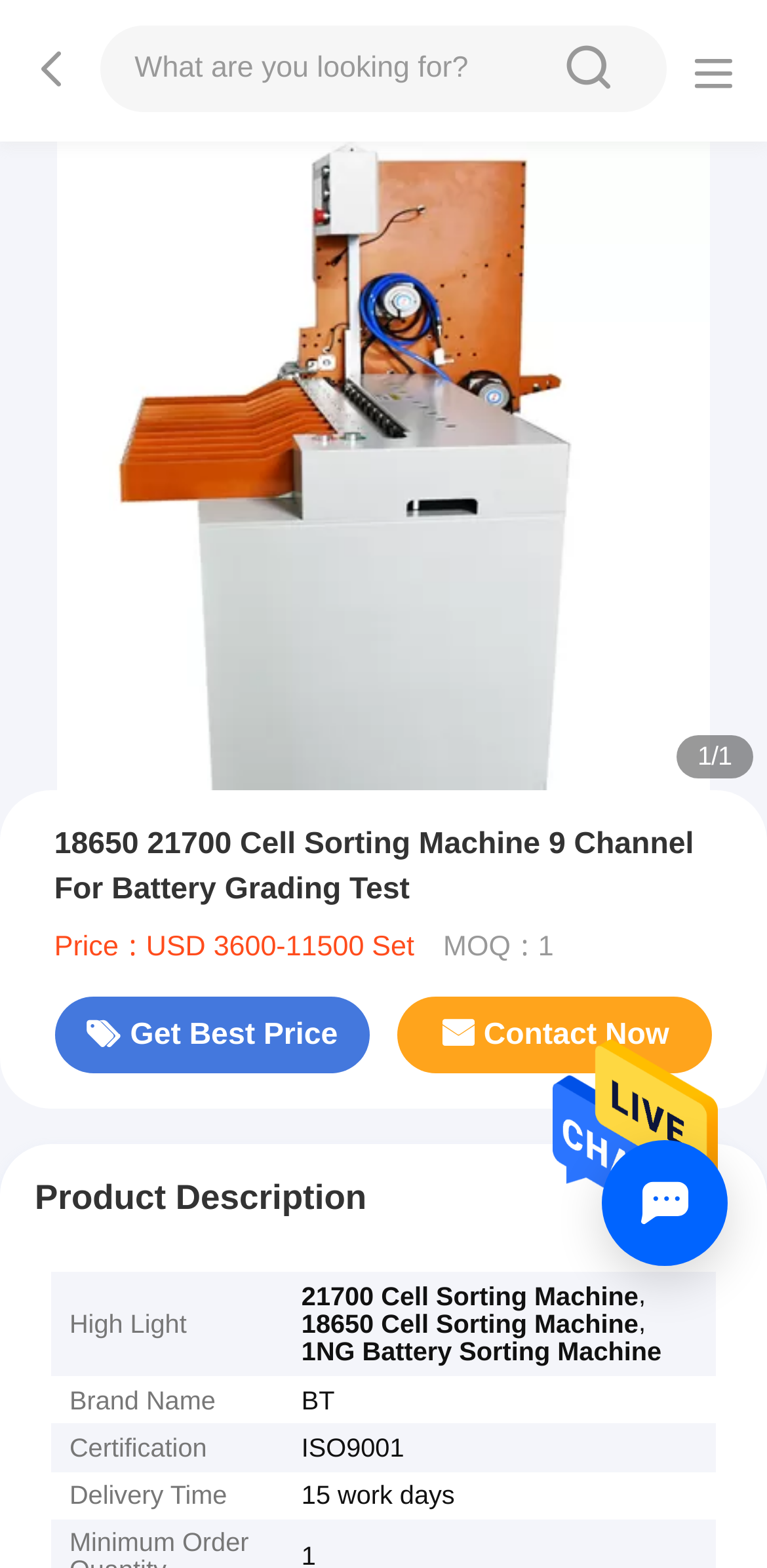What types of cell sorting machines are available?
Using the image provided, answer with just one word or phrase.

21700, 18650, 1NG